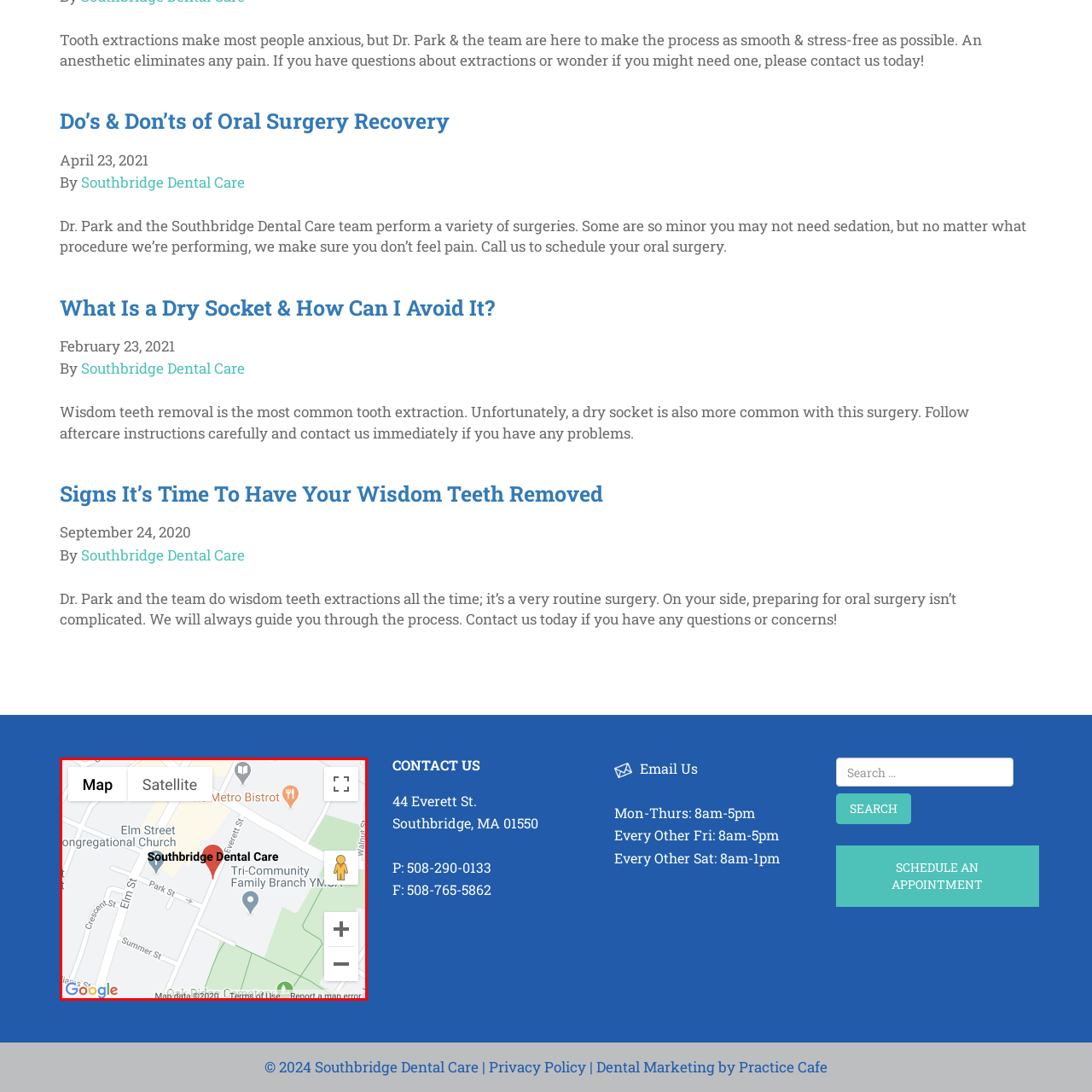Describe extensively the visual content inside the red marked area.

The image displays a Google Map pinpointing the location of Southbridge Dental Care, situated at 44 Everett St, Southbridge, MA 01550. The map view is presented in a typical layout, with options to toggle between map and satellite views at the top left. A red marker highlights the dental practice, surrounded by other local landmarks such as the Elm Street Congregational Church and the Tri-Community Family Branch YMCA. This visual aids patients in locating the clinic easily, emphasizing the importance of accessibility in dental care services. Contact details and operational hours are also highlighted nearby, underscoring the practice's commitment to patient convenience.